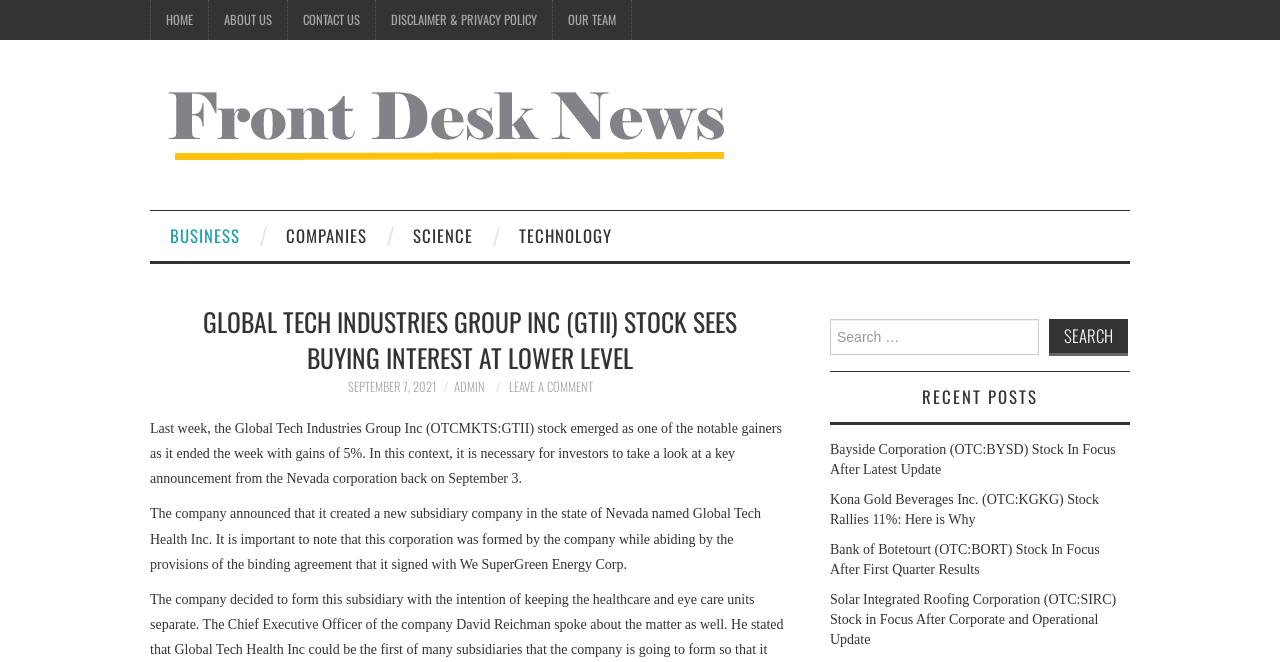Provide a short, one-word or phrase answer to the question below:
What is the date of the key announcement mentioned in the article?

September 3